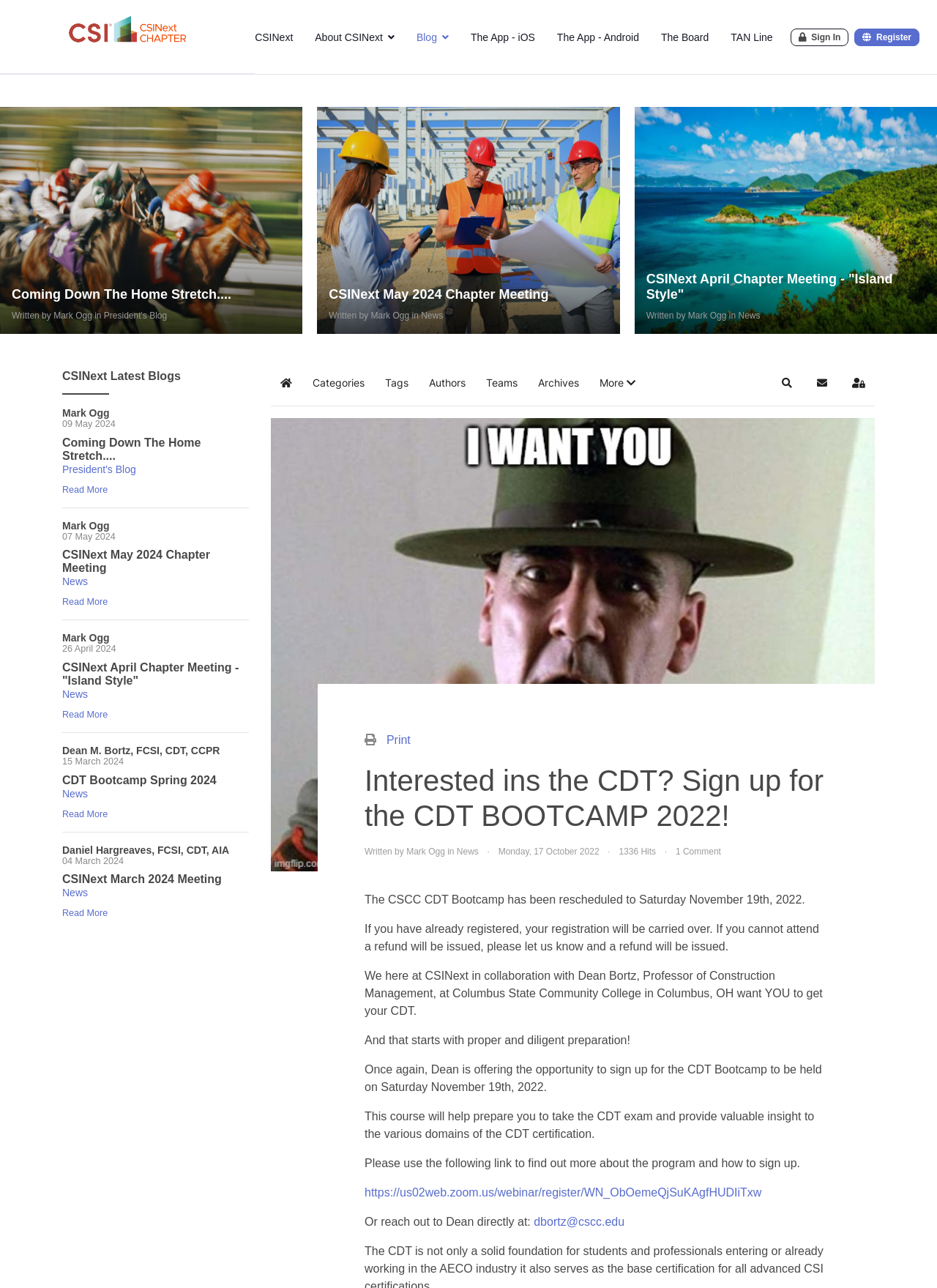Given the element description: "Knee Sleeves for Specific Activities", predict the bounding box coordinates of this UI element. The coordinates must be four float numbers between 0 and 1, given as [left, top, right, bottom].

None